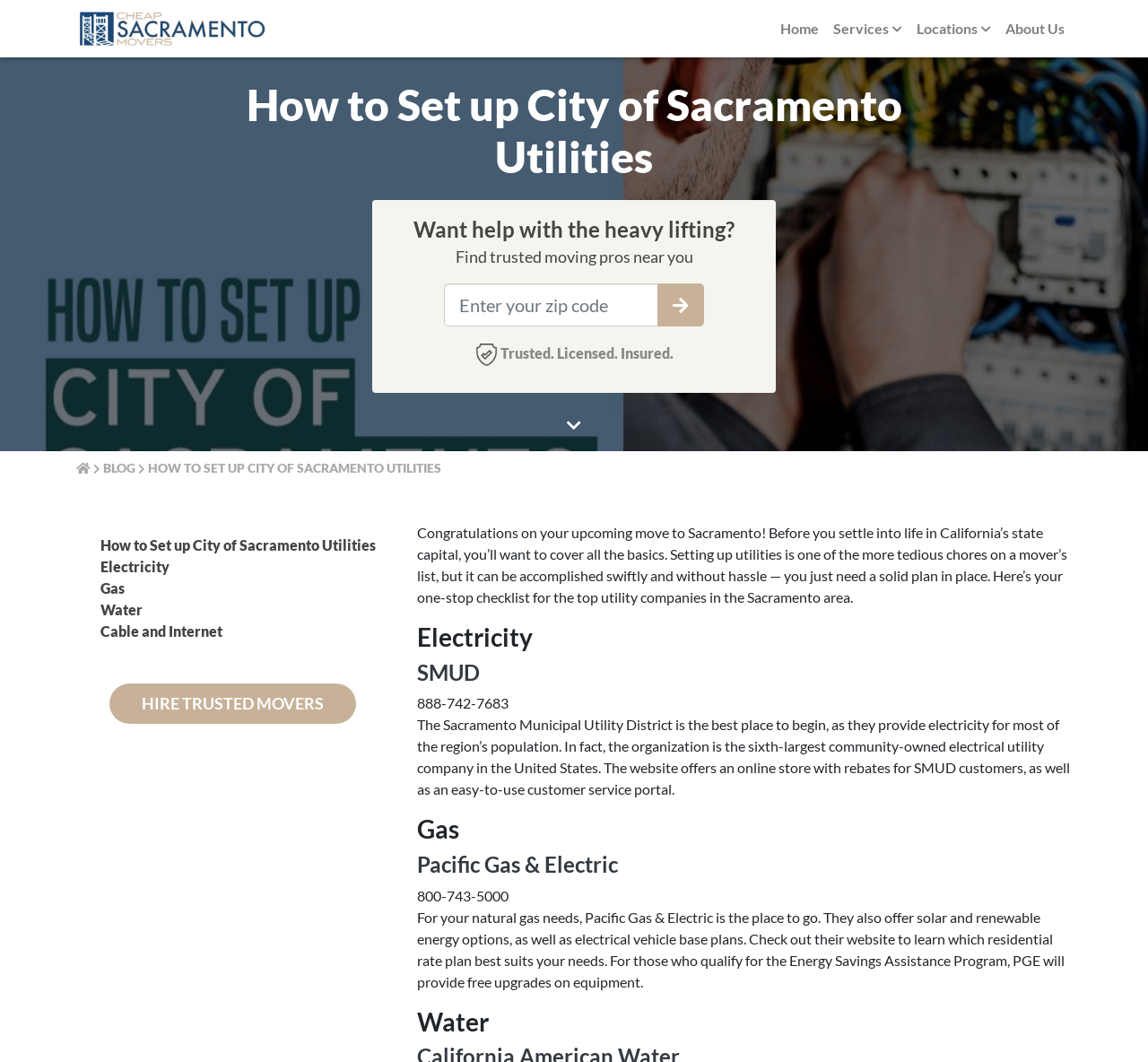Locate the bounding box coordinates of the element you need to click to accomplish the task described by this instruction: "Enter your zip code".

[0.387, 0.267, 0.613, 0.307]